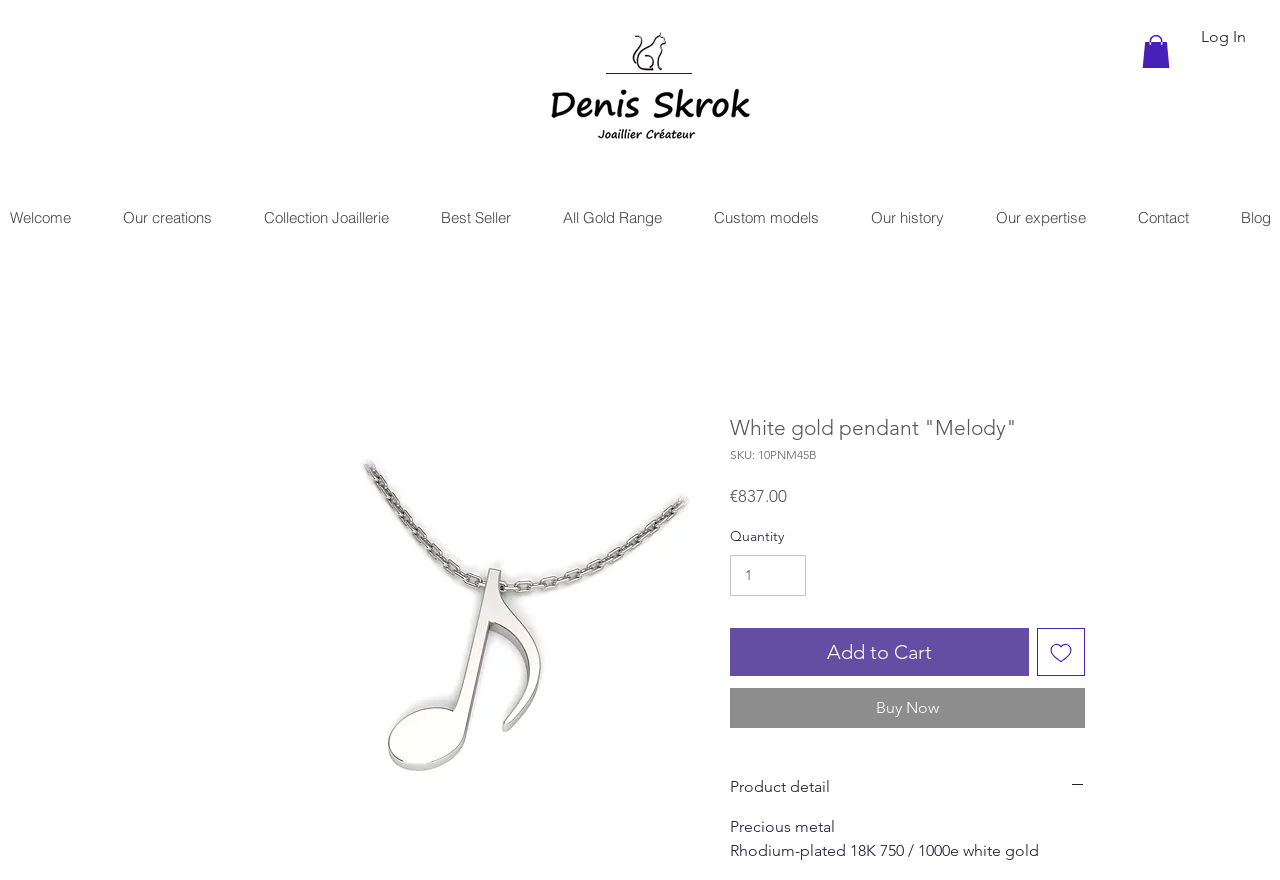Identify the first-level heading on the webpage and generate its text content.

White gold pendant "Melody"